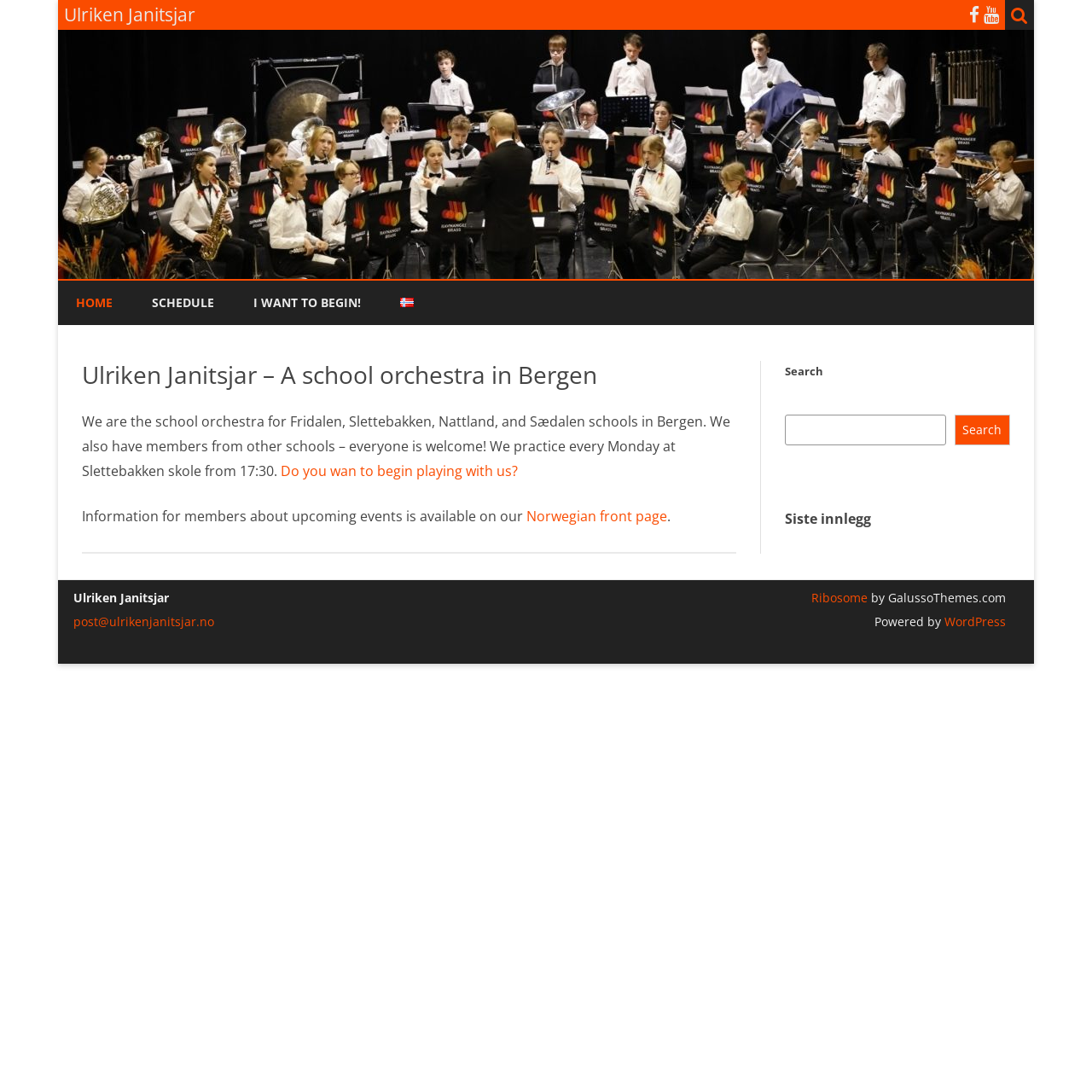Please extract the webpage's main title and generate its text content.

Ulriken Janitsjar – A school orchestra in Bergen